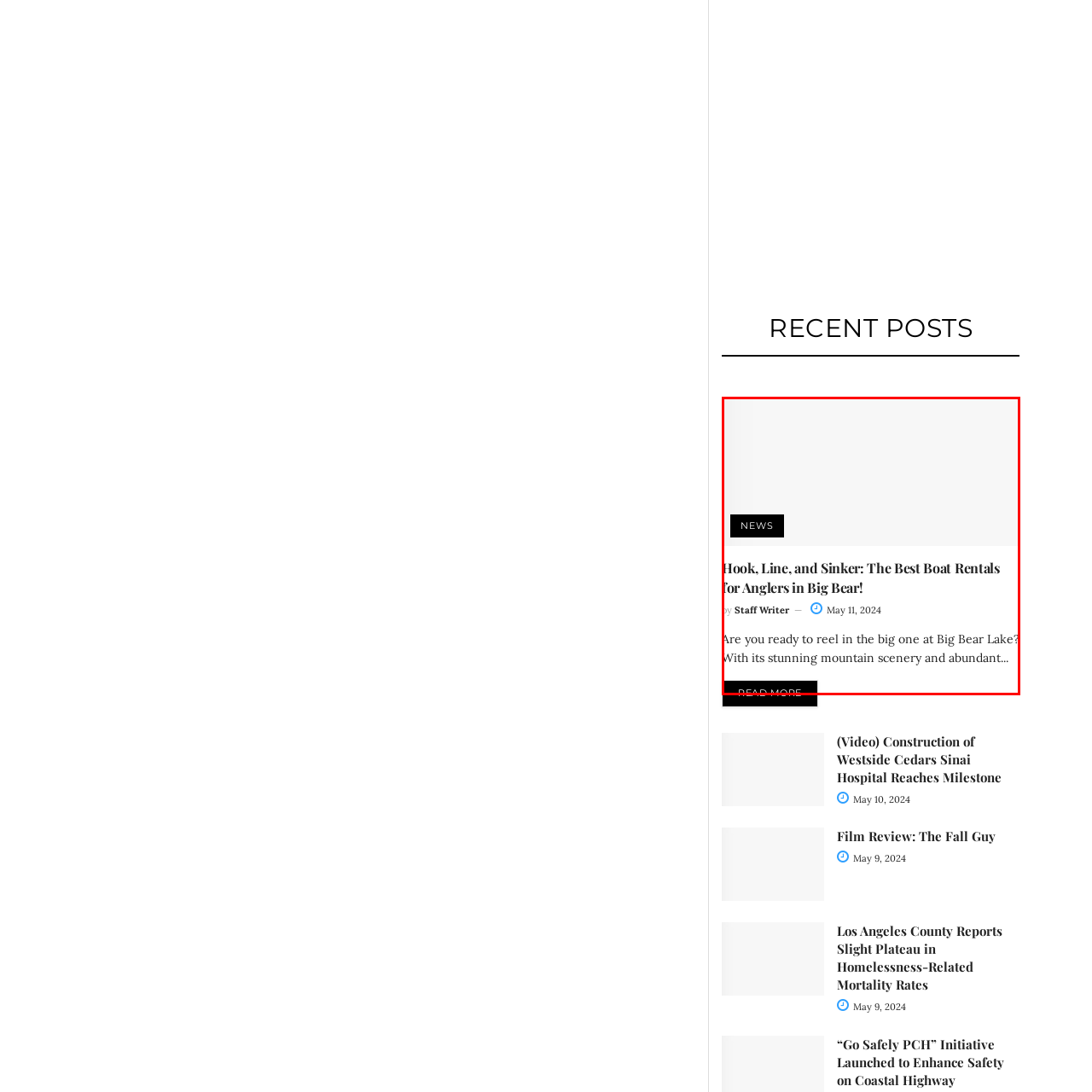When was the article published?
Observe the part of the image inside the red bounding box and answer the question concisely with one word or a short phrase.

May 11, 2024